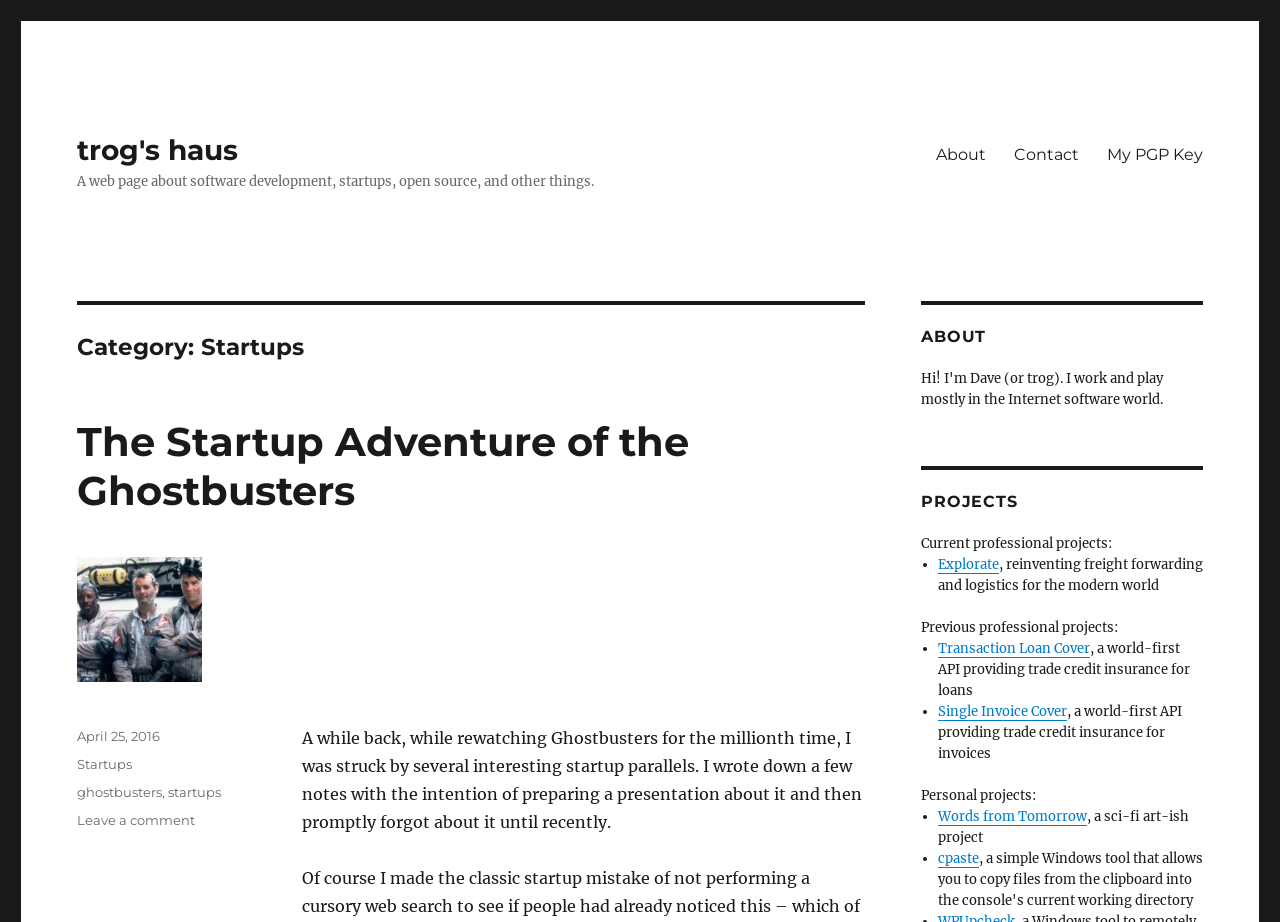Find the bounding box coordinates for the element that must be clicked to complete the instruction: "Read the article 'The Startup Adventure of the Ghostbusters'". The coordinates should be four float numbers between 0 and 1, indicated as [left, top, right, bottom].

[0.06, 0.452, 0.676, 0.559]